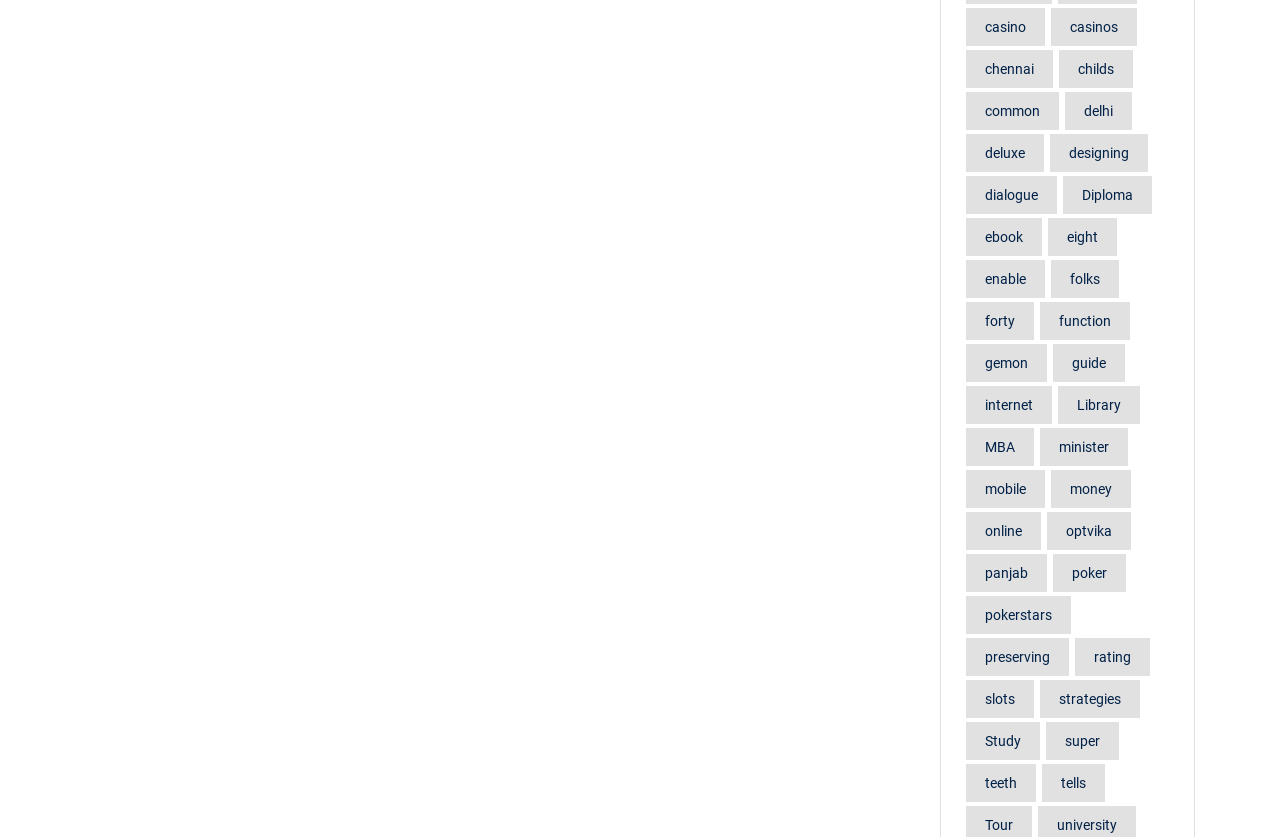From the webpage screenshot, predict the bounding box of the UI element that matches this description: "panjab".

[0.755, 0.662, 0.818, 0.708]